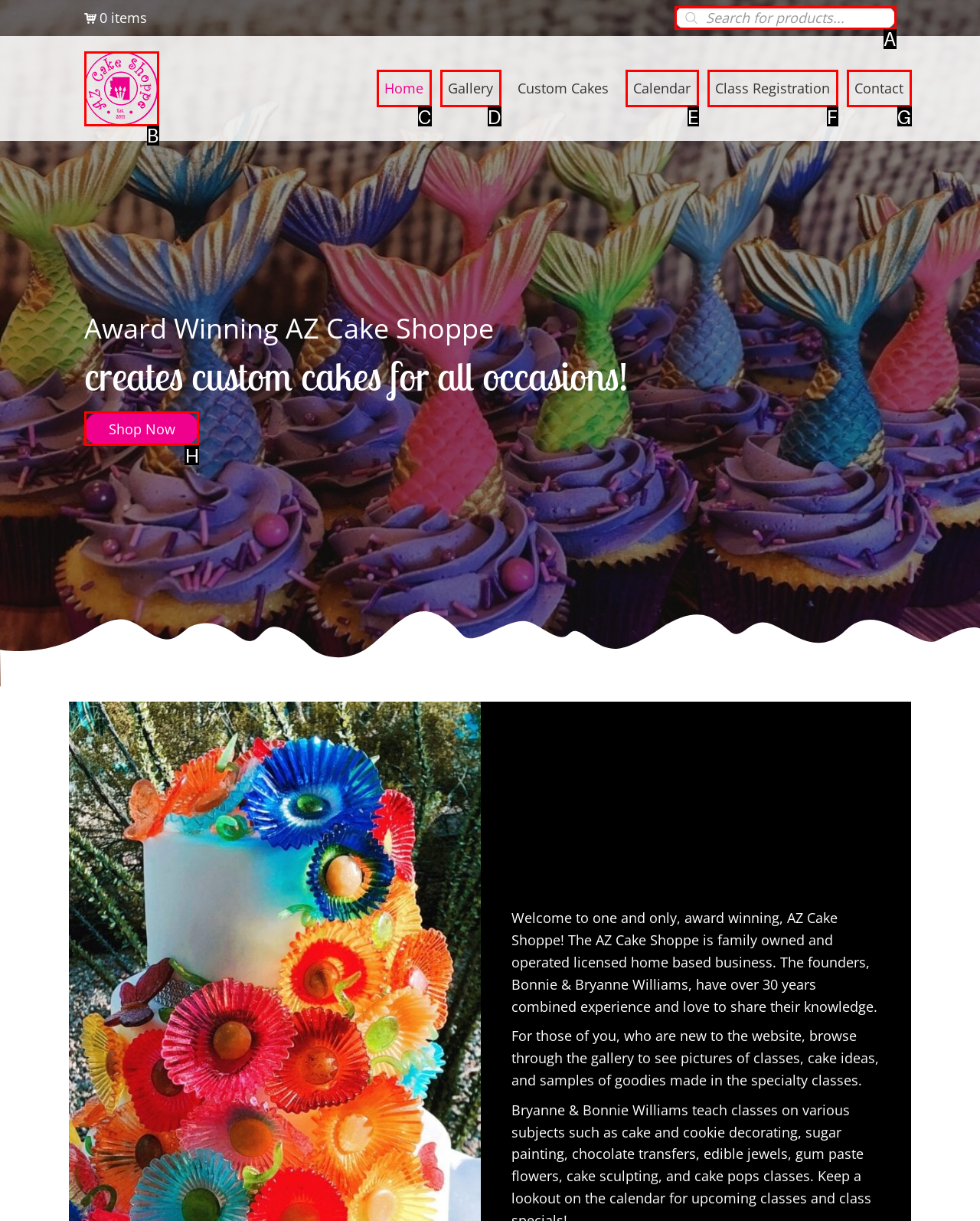Which lettered option should be clicked to achieve the task: Shop now? Choose from the given choices.

H